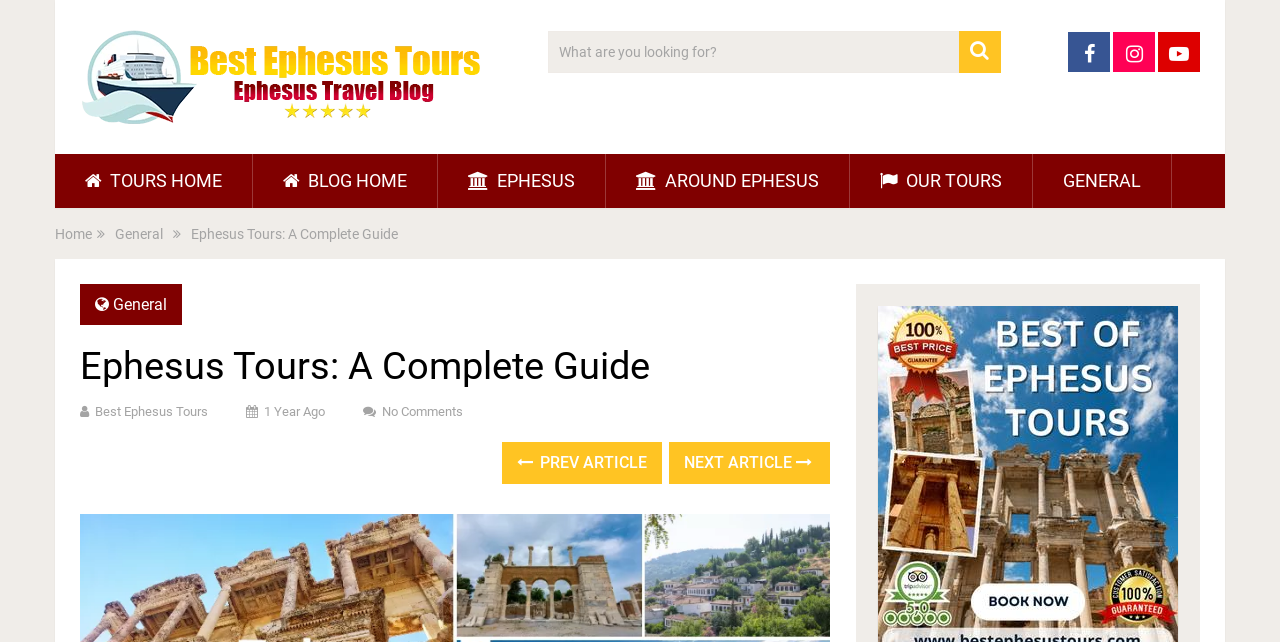Extract the main heading from the webpage content.

Ephesus Tours: A Complete Guide